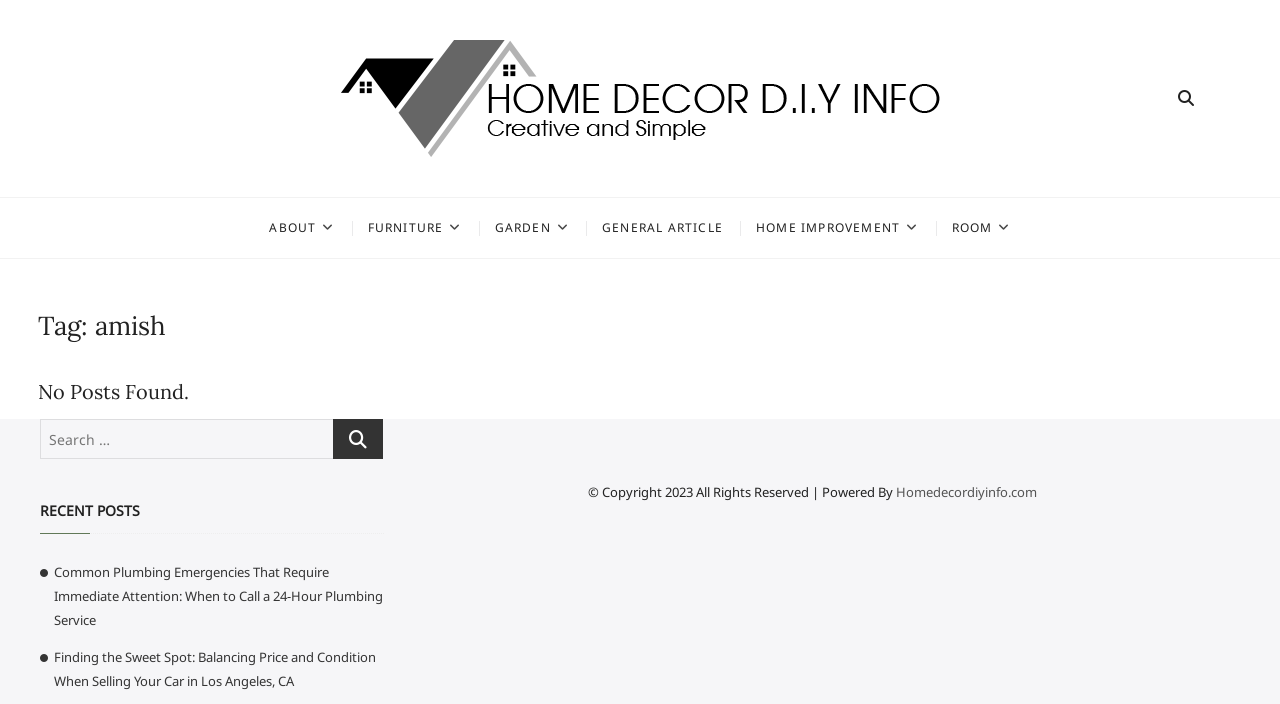Answer the question below in one word or phrase:
What is the purpose of the search box?

To search the website